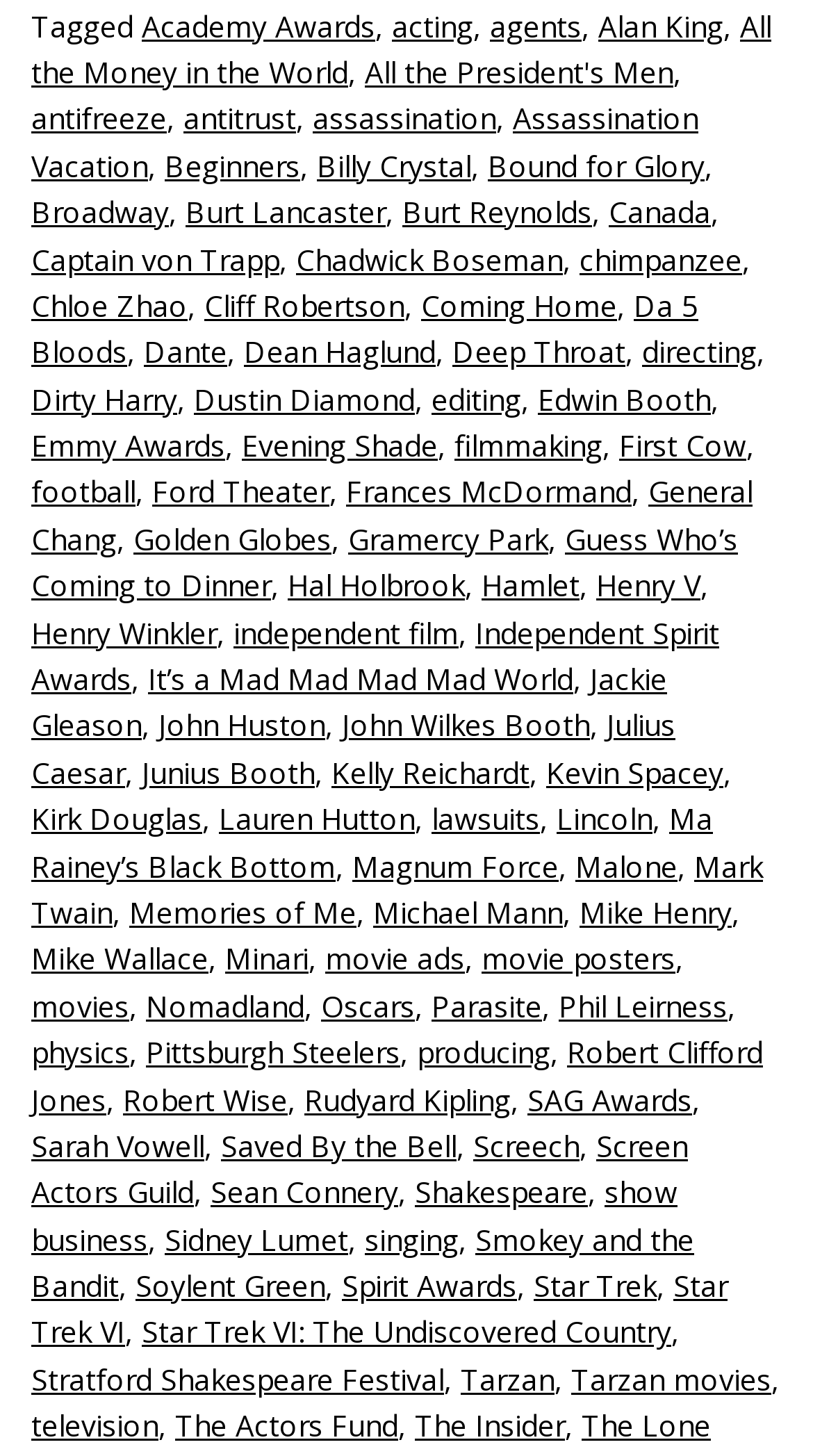Please predict the bounding box coordinates of the element's region where a click is necessary to complete the following instruction: "Explore the page about Chadwick Boseman". The coordinates should be represented by four float numbers between 0 and 1, i.e., [left, top, right, bottom].

[0.364, 0.164, 0.692, 0.191]